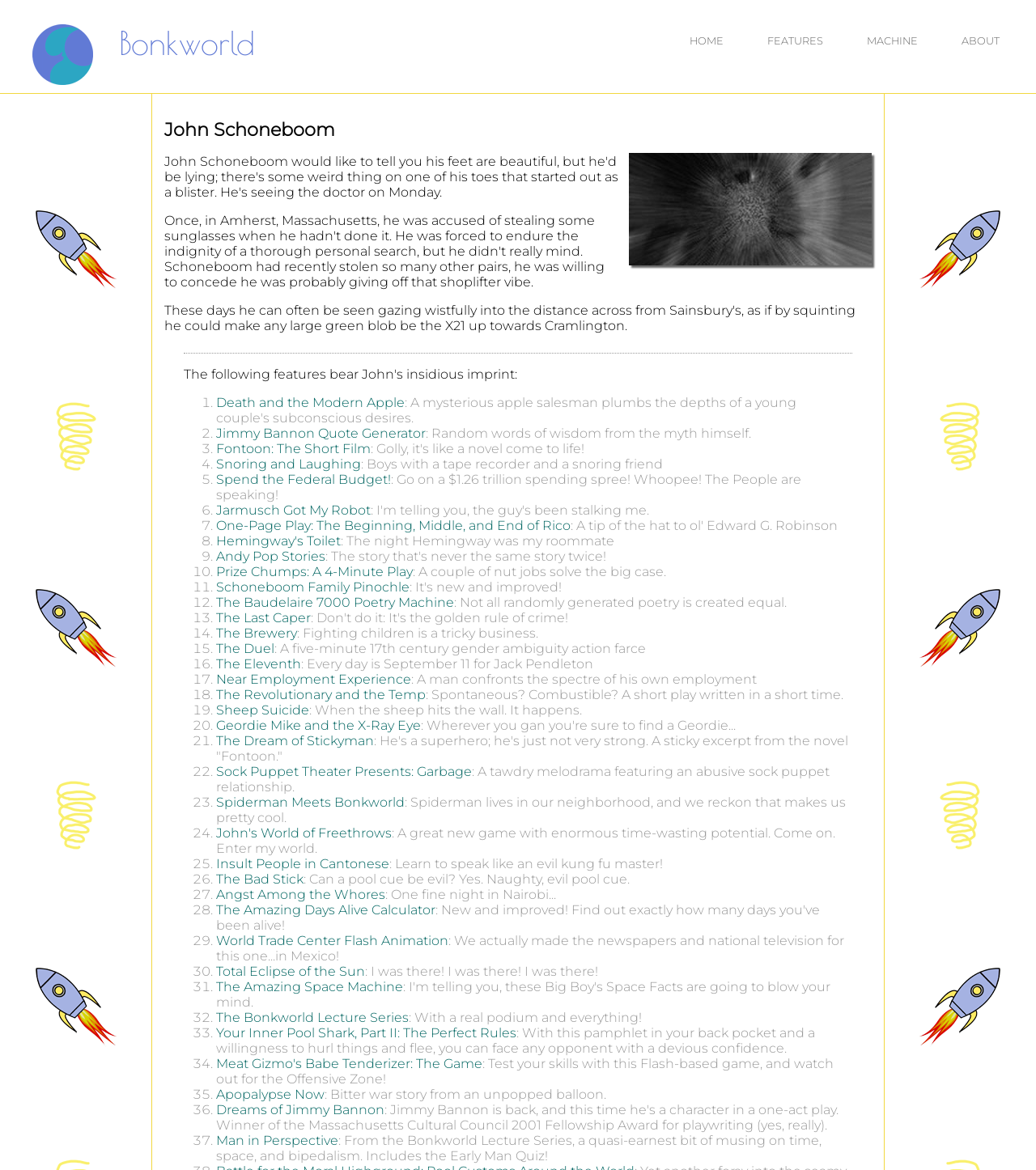Predict the bounding box of the UI element based on this description: "The Duel".

[0.209, 0.548, 0.265, 0.561]